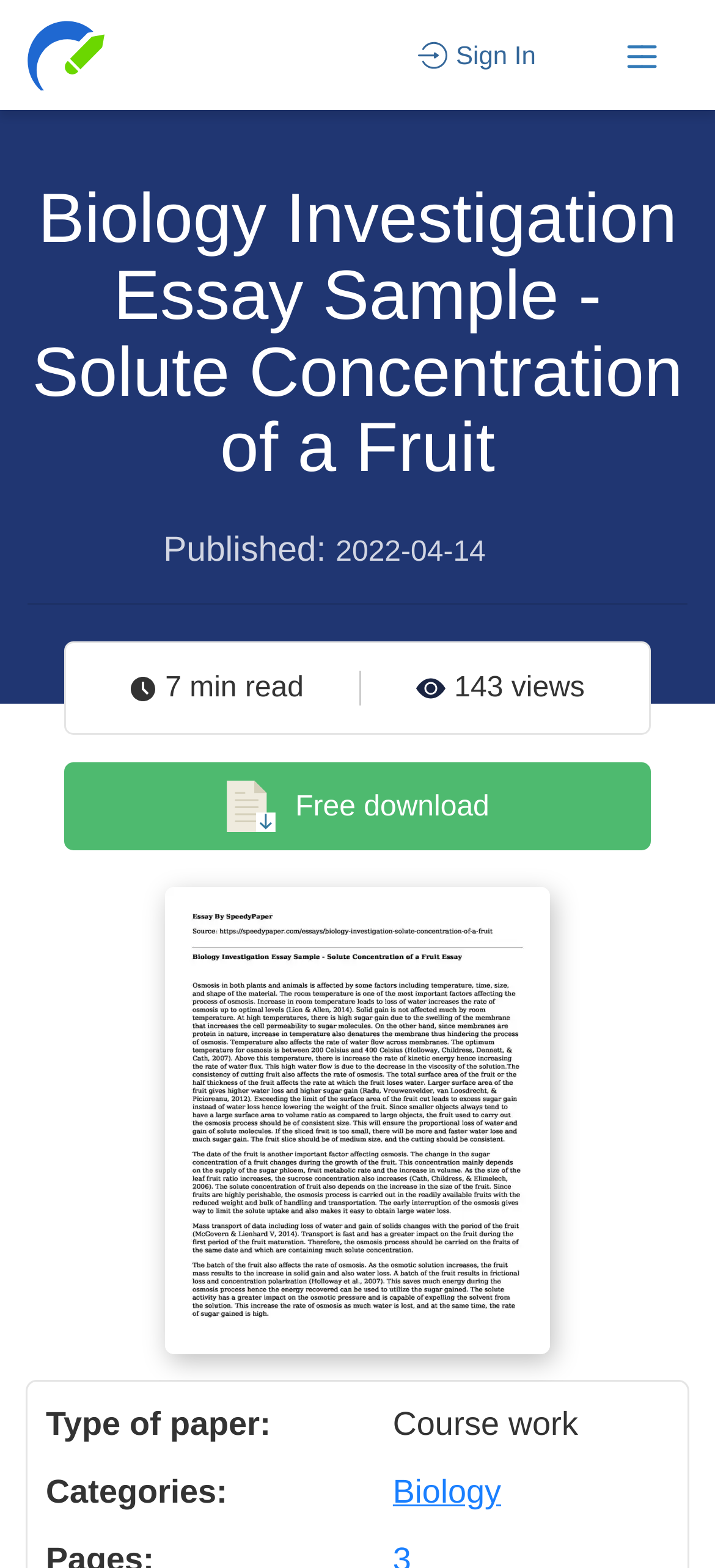Based on the image, please respond to the question with as much detail as possible:
What is the type of paper?

The webpage provides information about the type of paper, which is course work, as mentioned in the table that lists the details of the essay.